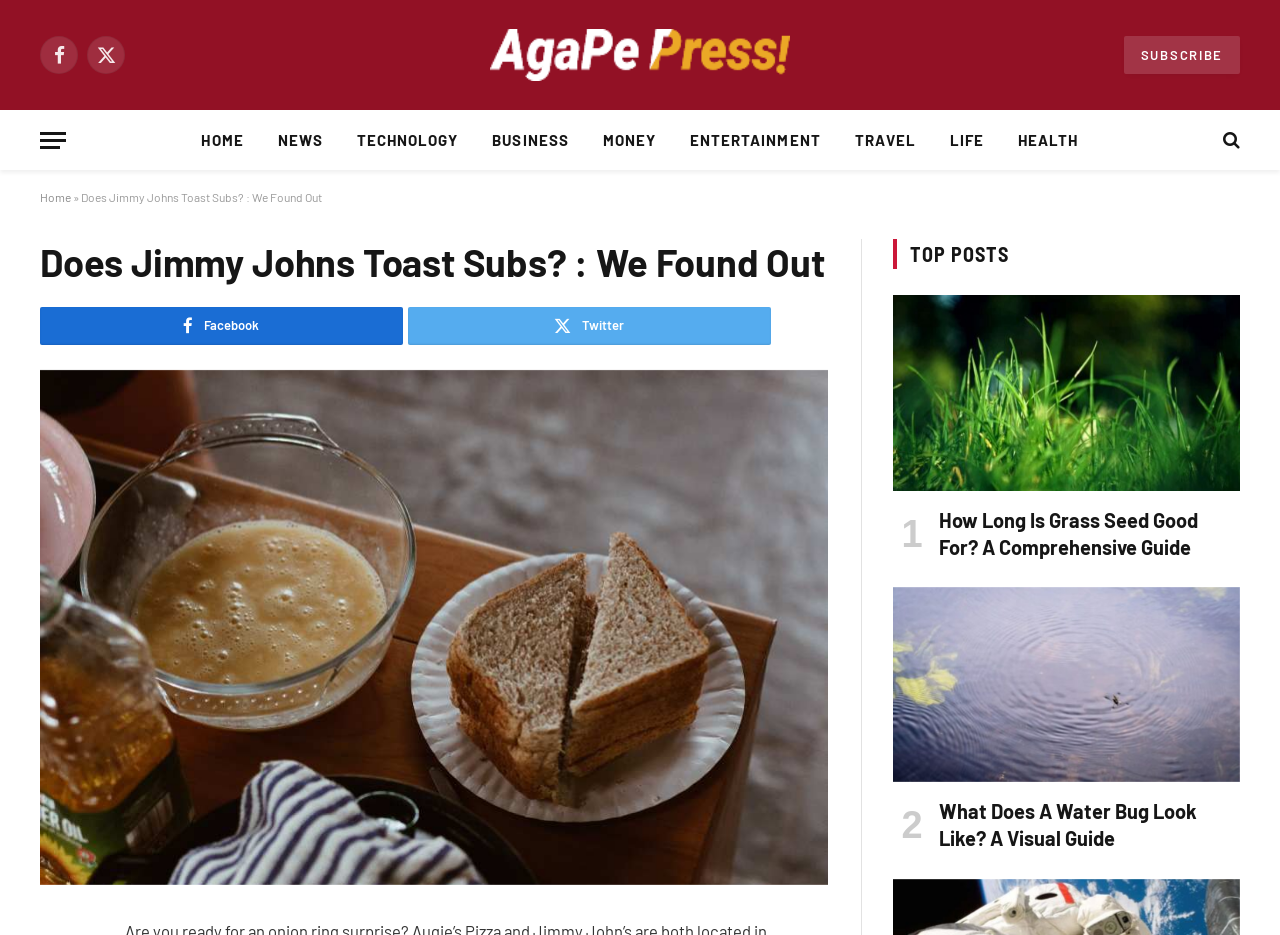Write an extensive caption that covers every aspect of the webpage.

The webpage is about AgaPe Press, a news and information website. At the top left corner, there are social media links to Facebook and Twitter, as well as a link to the website's homepage. Next to these links is the website's logo, which is also a link to the homepage. On the top right corner, there is a "SUBSCRIBE" link and a "Menu" button.

Below the top section, there is a navigation menu with links to various categories, including HOME, NEWS, TECHNOLOGY, BUSINESS, MONEY, ENTERTAINMENT, TRAVEL, LIFE, and HEALTH. These links are arranged horizontally across the page.

The main content of the webpage is an article titled "Does Jimmy Johns Toast Subs? : We Found Out". The article has a large image associated with it, which takes up most of the width of the page. Below the article title, there are links to share the article on Facebook and Twitter.

On the right side of the page, there is a section titled "TOP POSTS", which lists two articles with images and headings. The first article is titled "How Long Is Grass Seed Good For? A Comprehensive Guide", and the second article is titled "What Does A Water Bug Look Like? A Visual Guide". Each article has a link to read more, and the images associated with the articles are displayed above the headings.